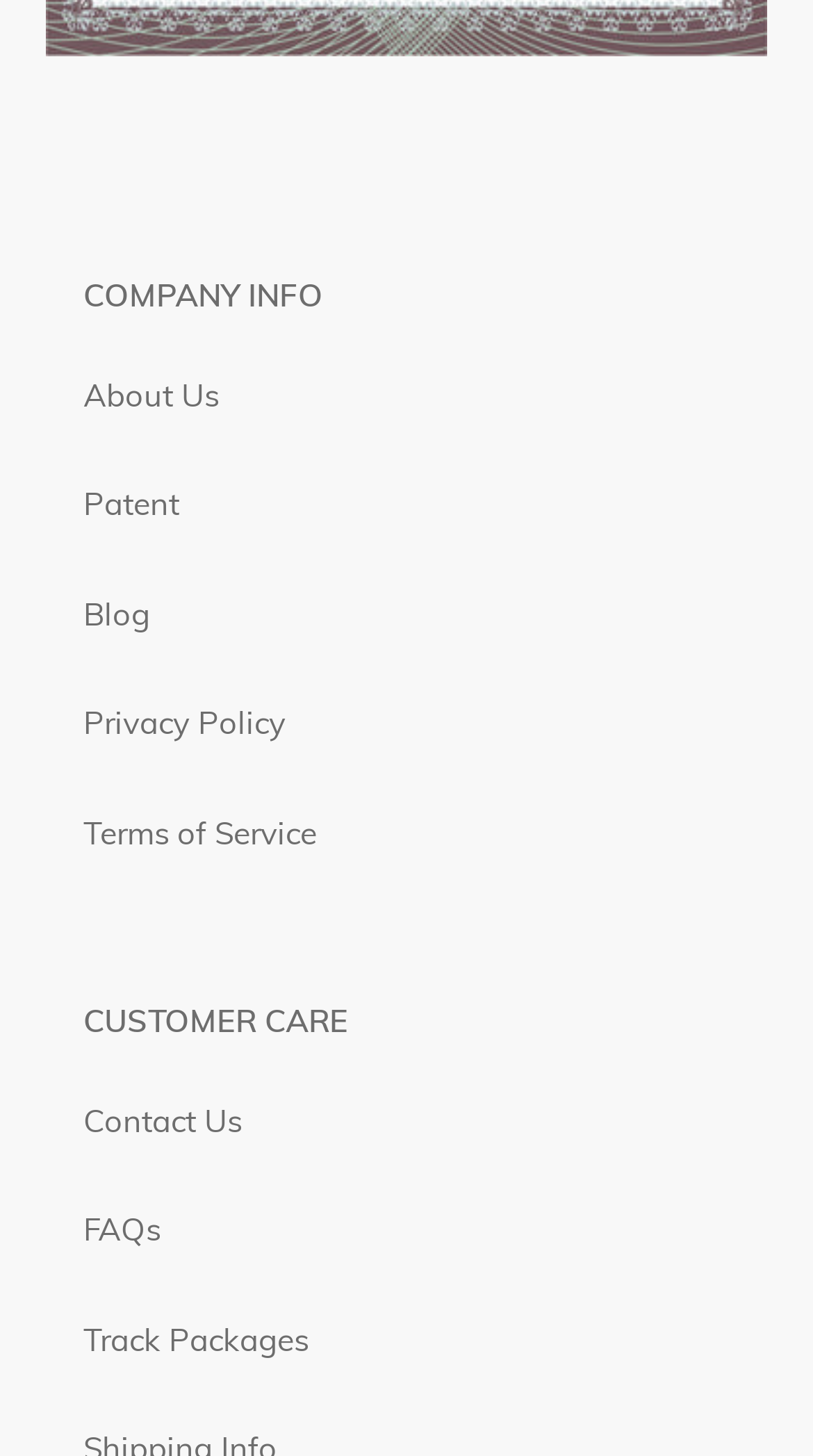Please identify the bounding box coordinates of the element that needs to be clicked to perform the following instruction: "track packages".

[0.103, 0.906, 0.379, 0.934]